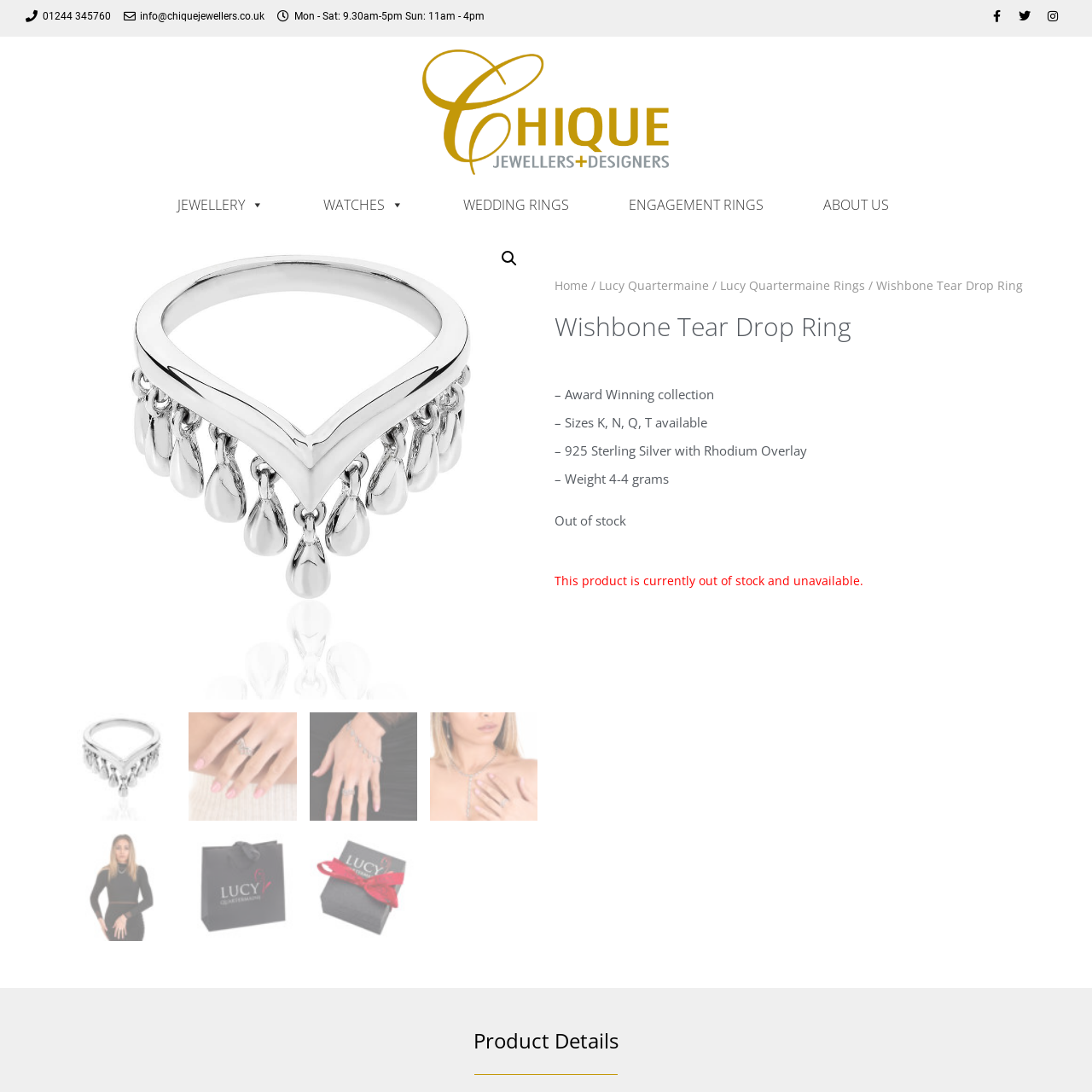Check the image marked by the red frame and reply to the question using one word or phrase:
What sizes is the ring available in?

K, N, Q, and T